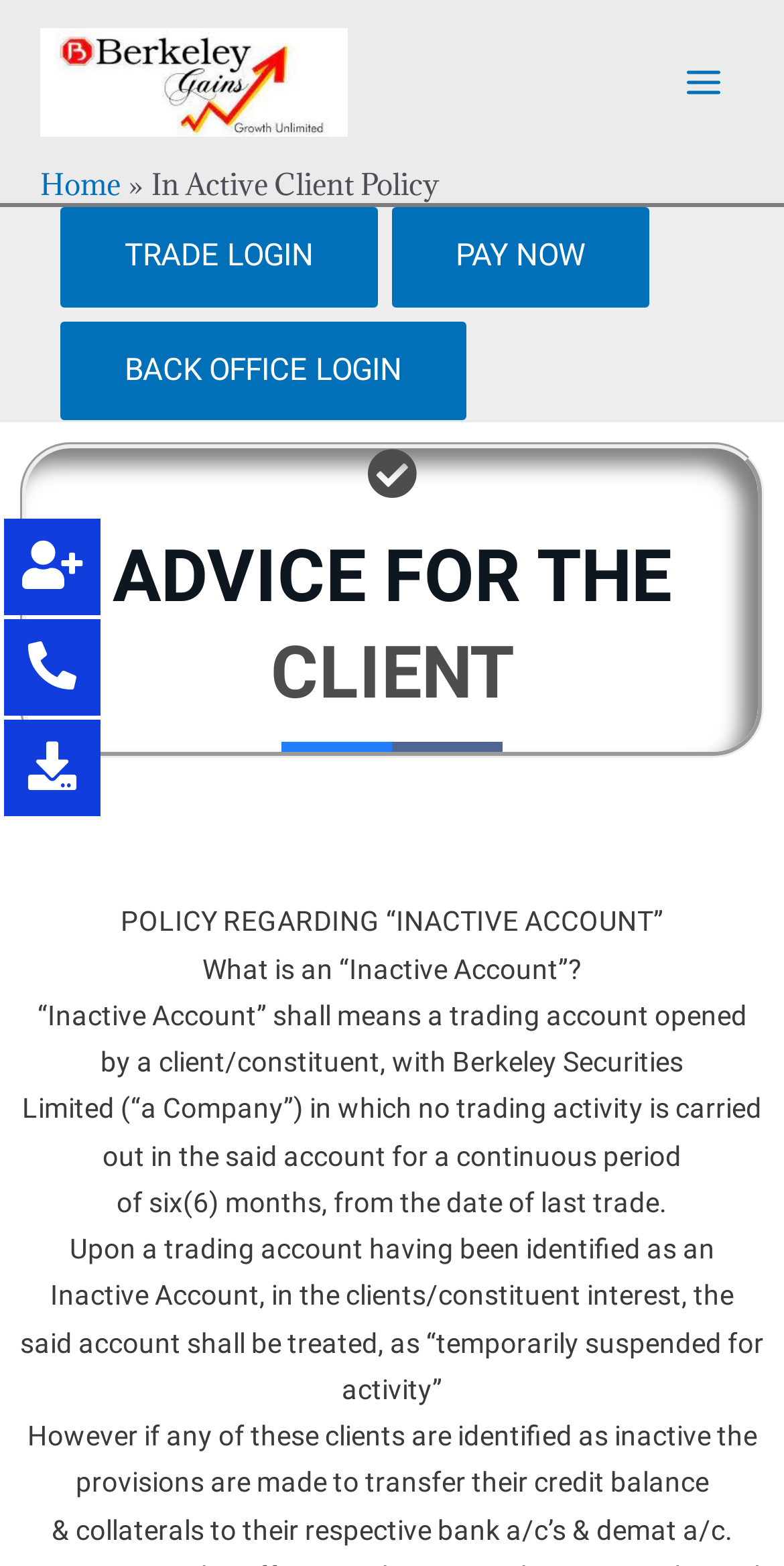What is the position of the 'TRADE LOGIN' link?
Ensure your answer is thorough and detailed.

The 'TRADE LOGIN' link is located at the top-right of the page, within the 'Header Widget 2' section, along with other links such as 'PAY NOW' and 'BACK OFFICE LOGIN'.